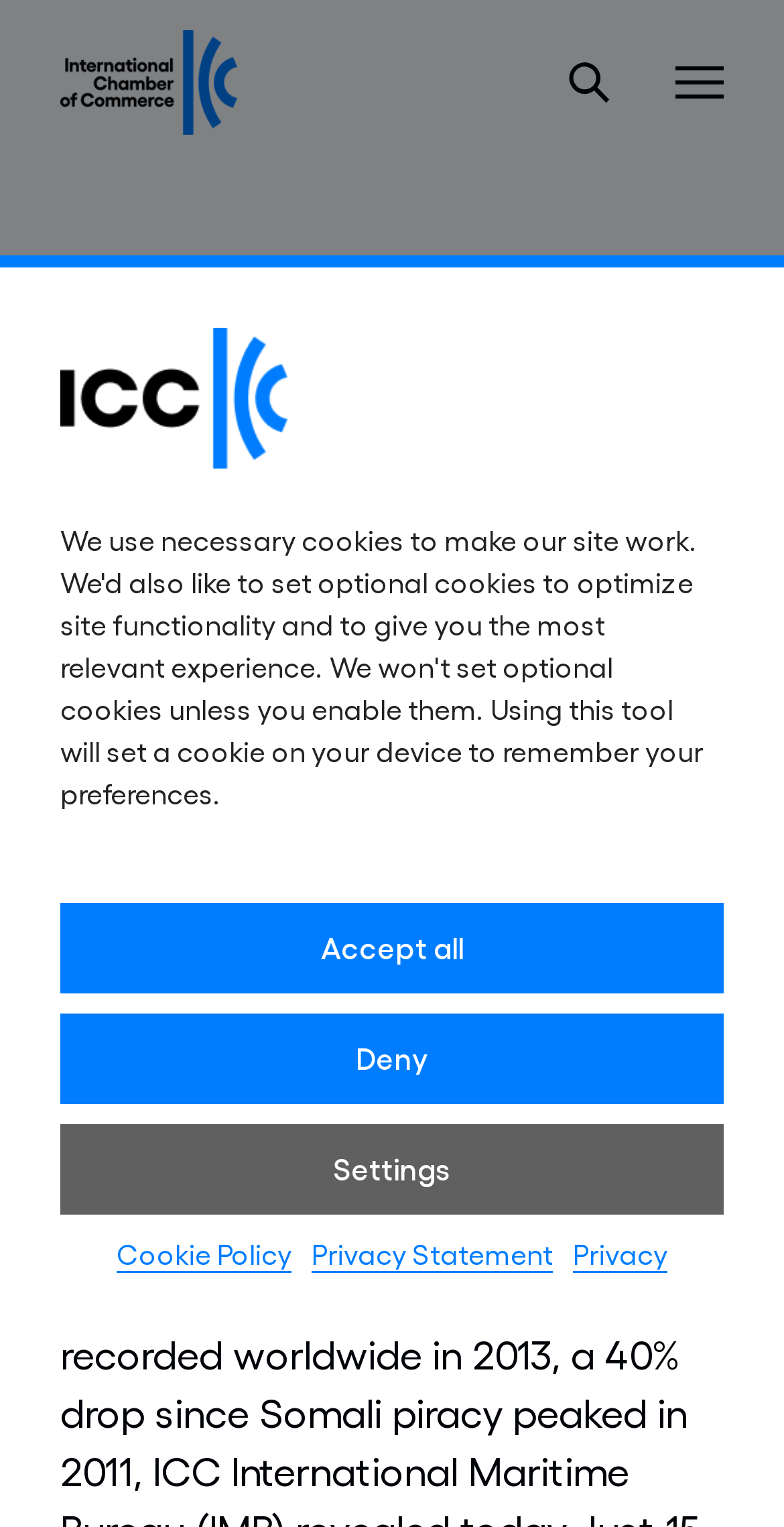Answer the question with a brief word or phrase:
What is the date of the report mentioned on this webpage?

15 January 2014